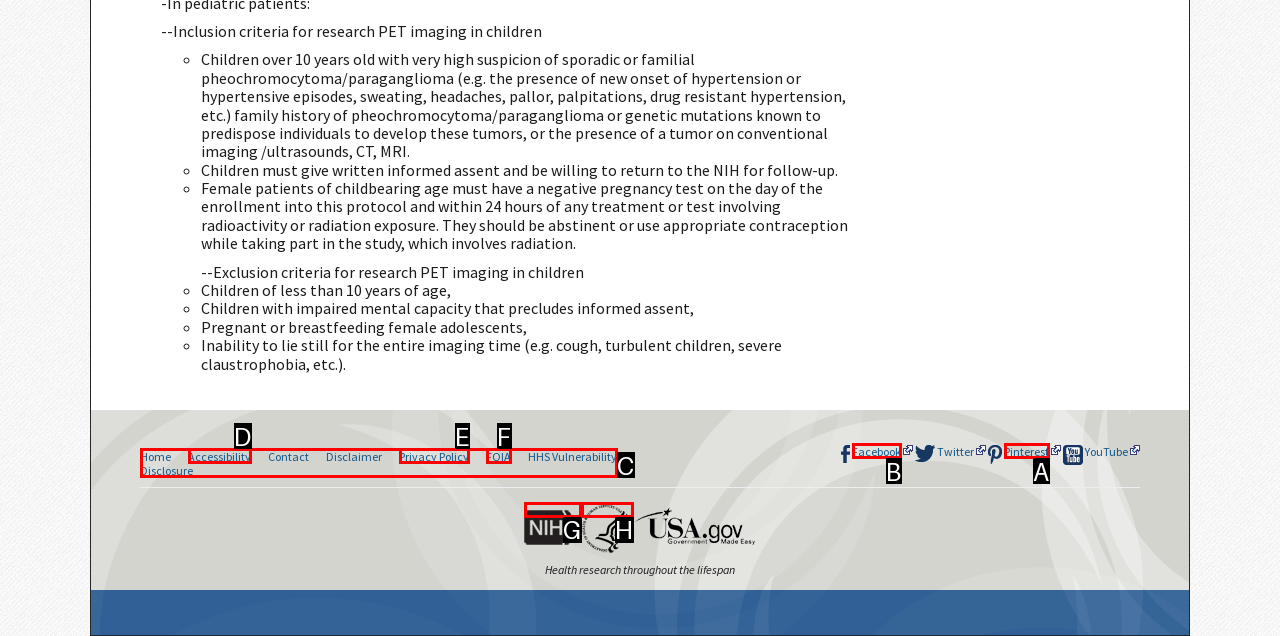Given the task: Follow the NIH on Facebook, tell me which HTML element to click on.
Answer with the letter of the correct option from the given choices.

B